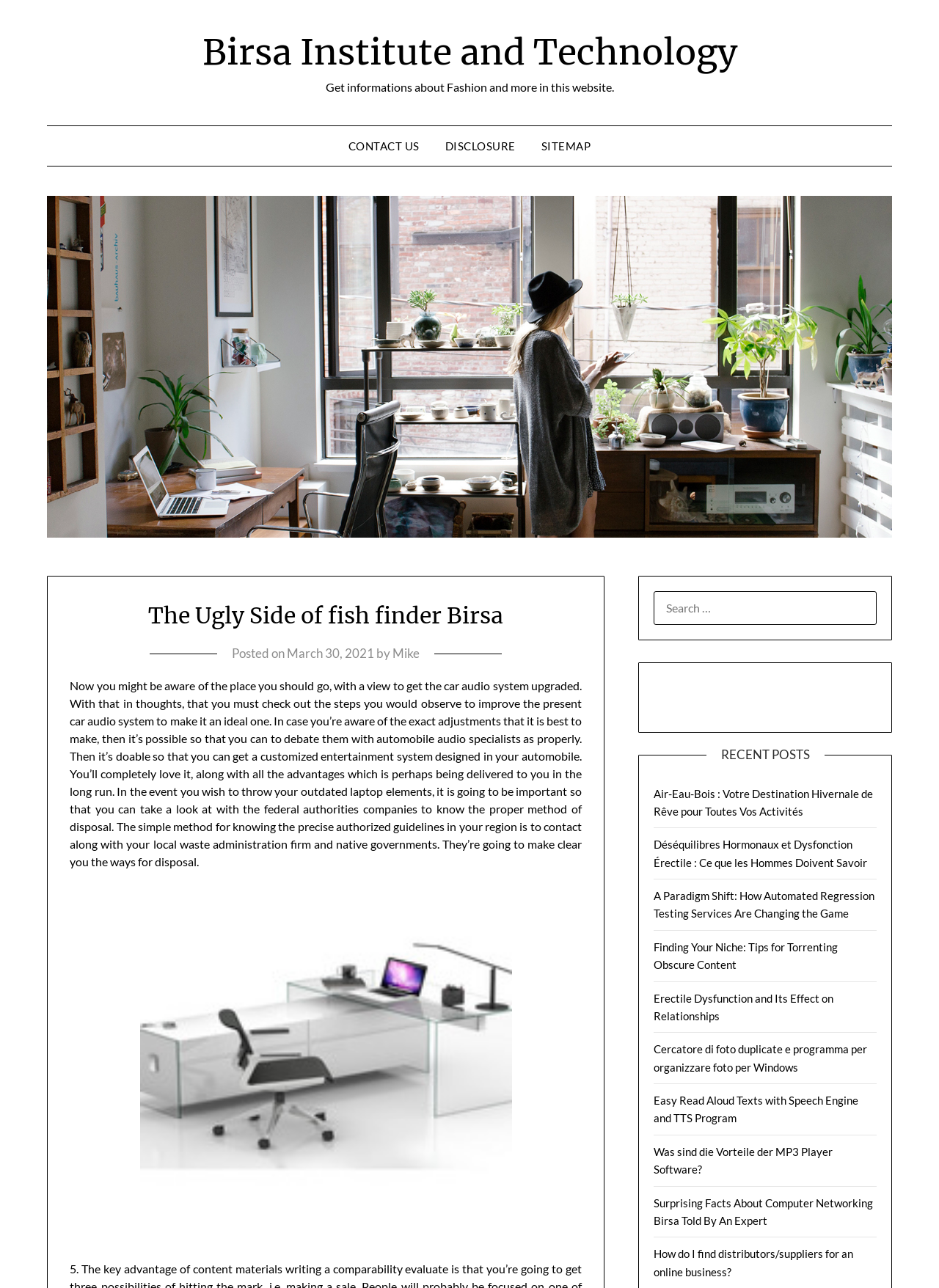How many recent posts are listed?
Using the image provided, answer with just one word or phrase.

9